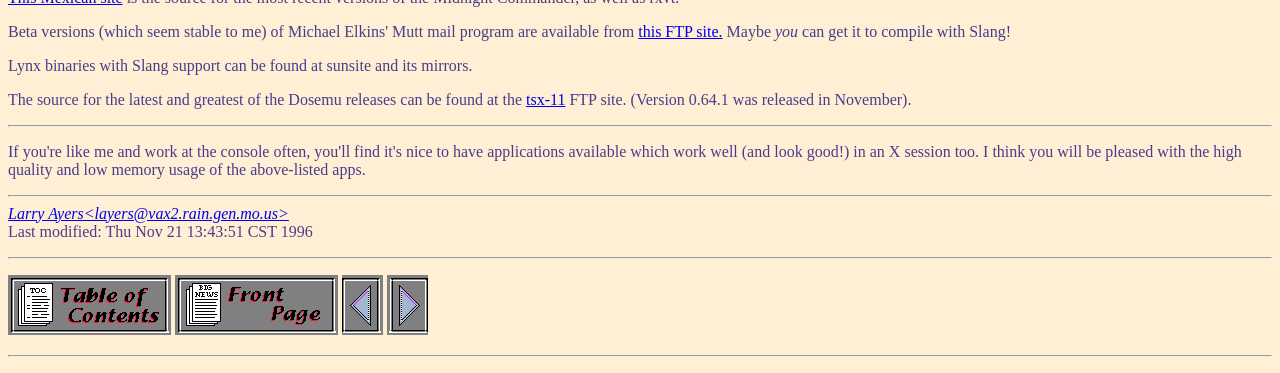When was the webpage last modified?
Based on the image, respond with a single word or phrase.

Thu Nov 21 13:43:51 CST 1996